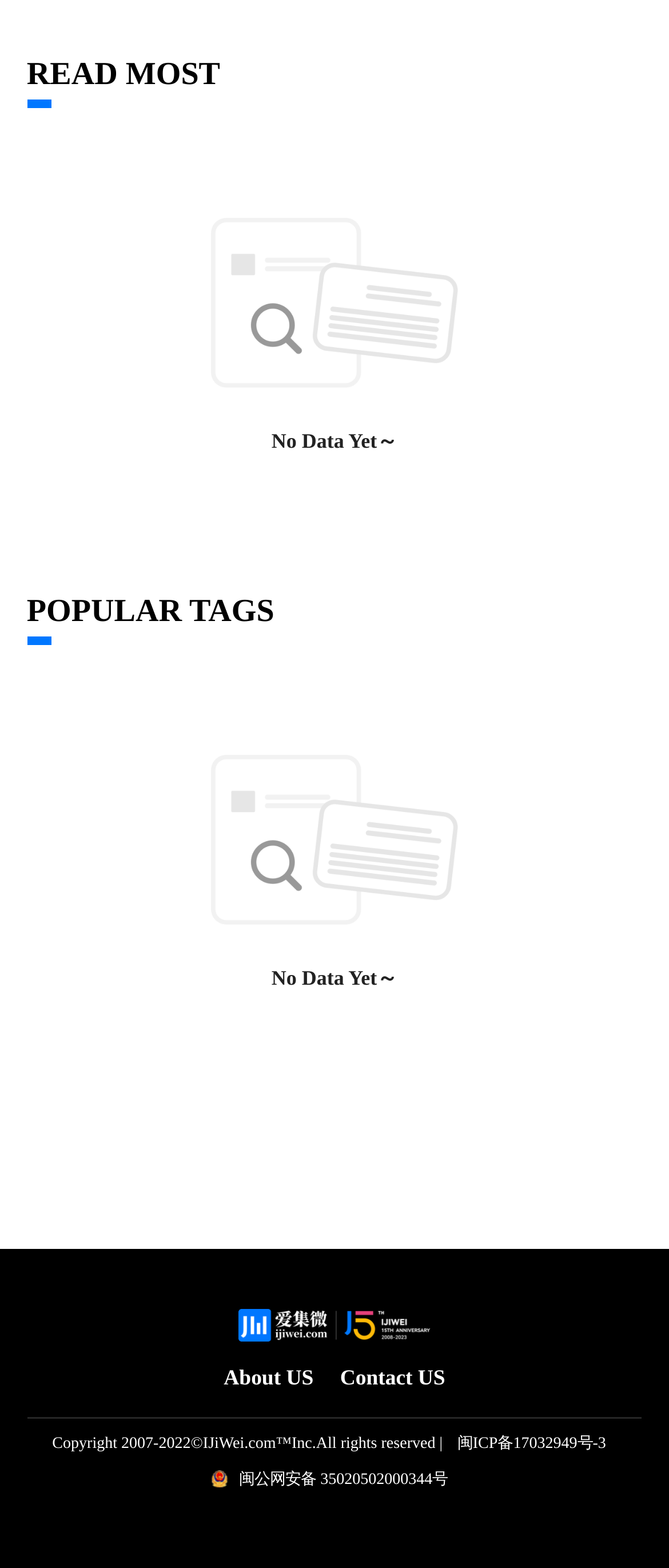Please respond to the question using a single word or phrase:
How many images are on the webpage?

4